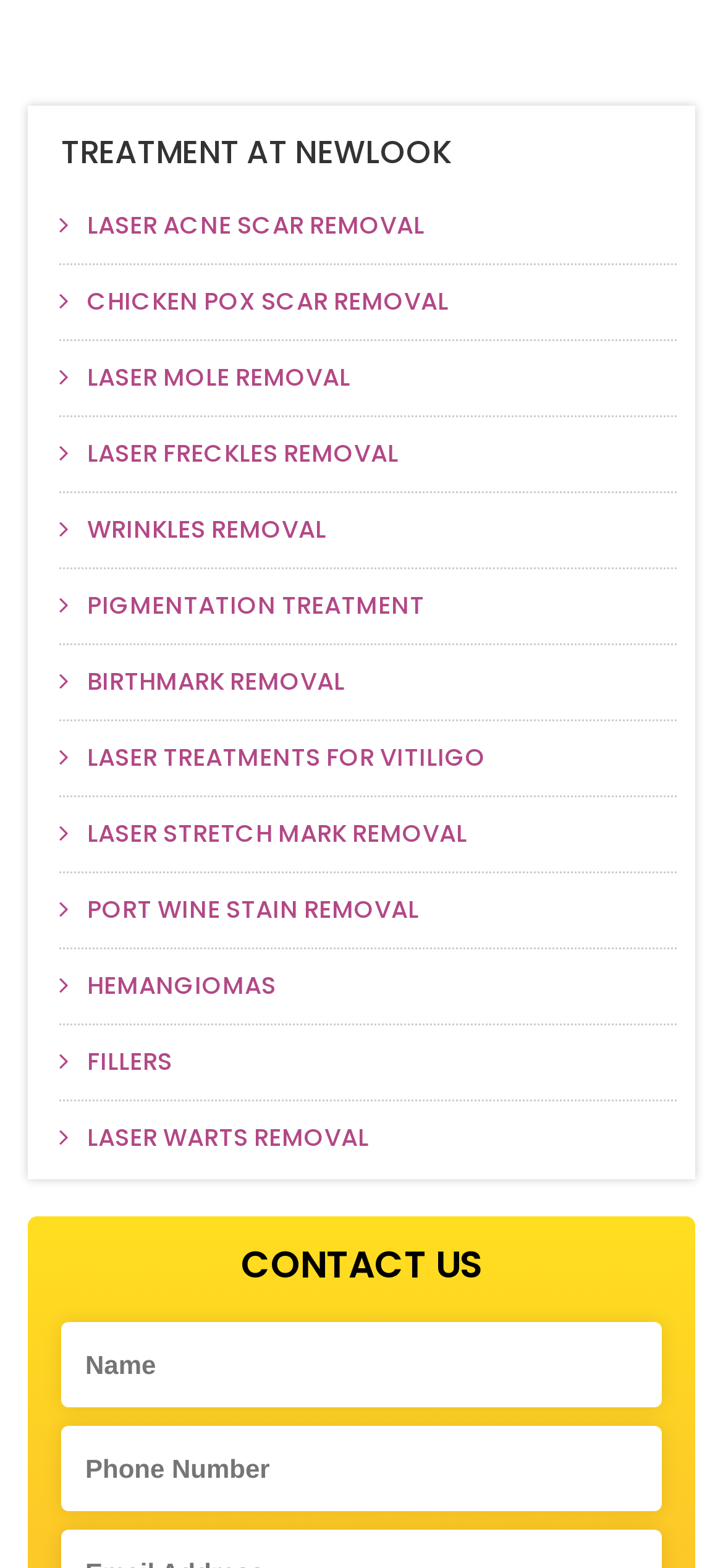Given the element description "name="tel-985" placeholder="Phone Number"" in the screenshot, predict the bounding box coordinates of that UI element.

[0.085, 0.909, 0.915, 0.964]